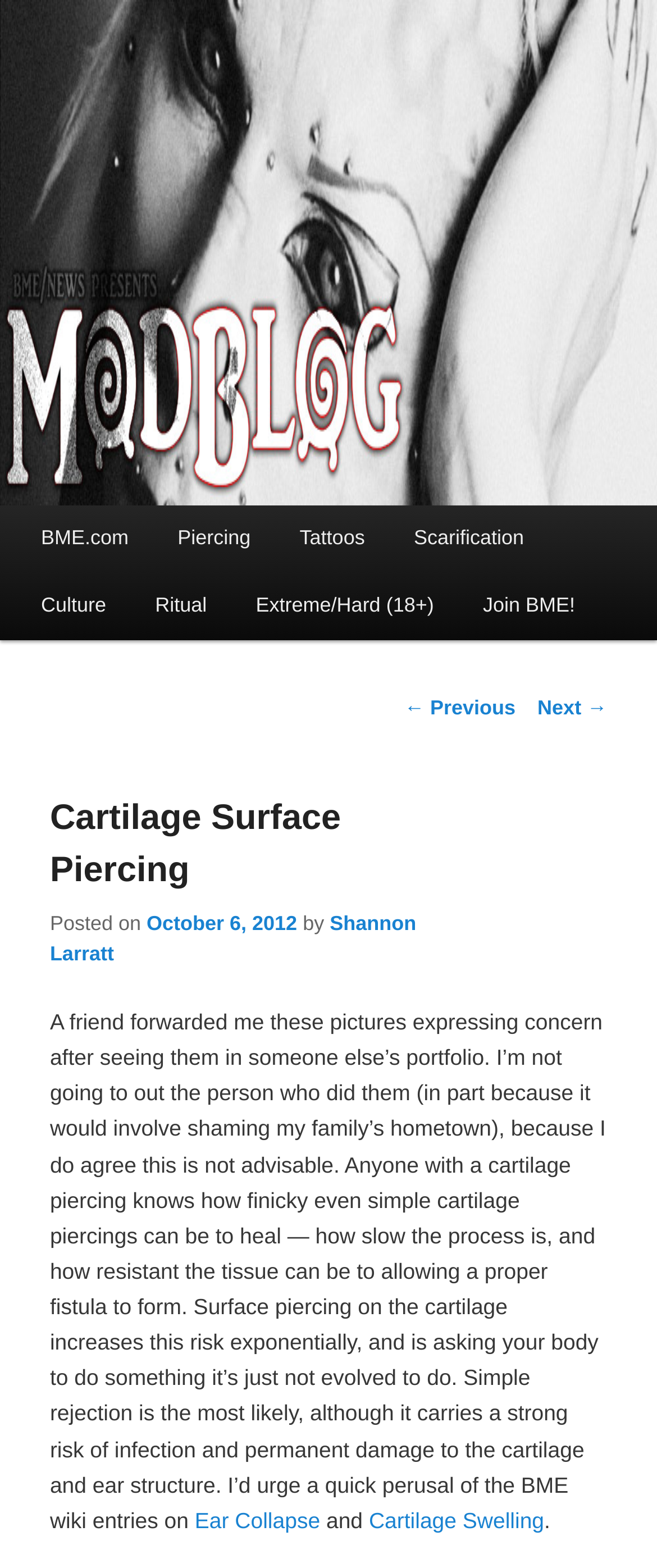Please find the bounding box for the following UI element description. Provide the coordinates in (top-left x, top-left y, bottom-right x, bottom-right y) format, with values between 0 and 1: October 6, 2012

[0.223, 0.581, 0.452, 0.596]